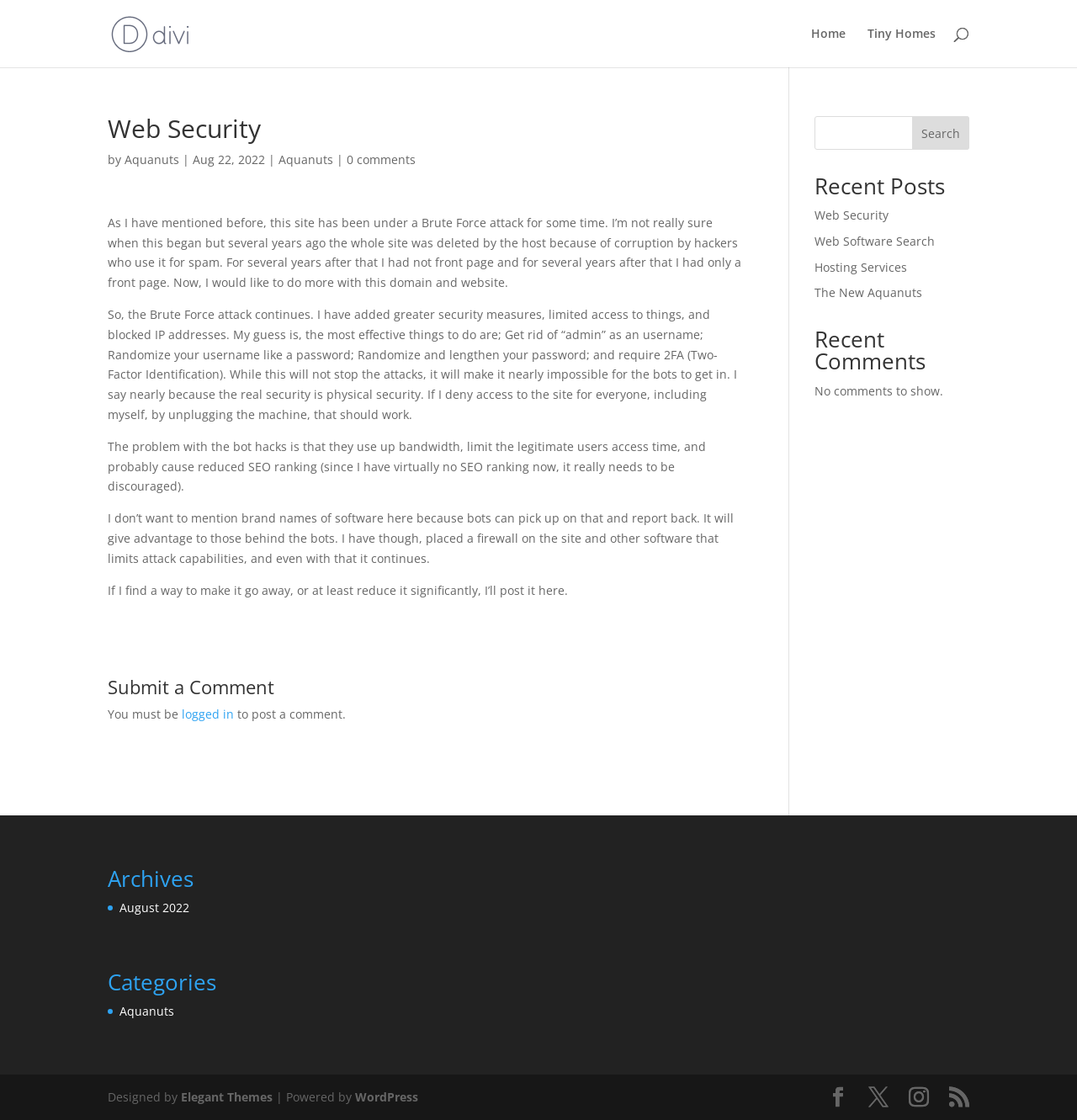What is the website's current security issue?
Using the details from the image, give an elaborate explanation to answer the question.

The website is currently under a Brute Force attack, which has been ongoing for some time. The attack has caused issues with bandwidth, legitimate user access, and SEO ranking.